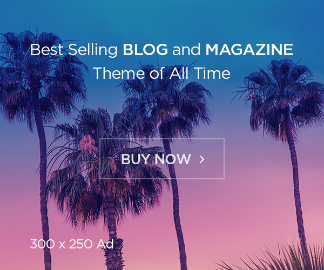What is the prominent button inviting viewers to take action?
Answer with a single word or phrase, using the screenshot for reference.

BUY NOW